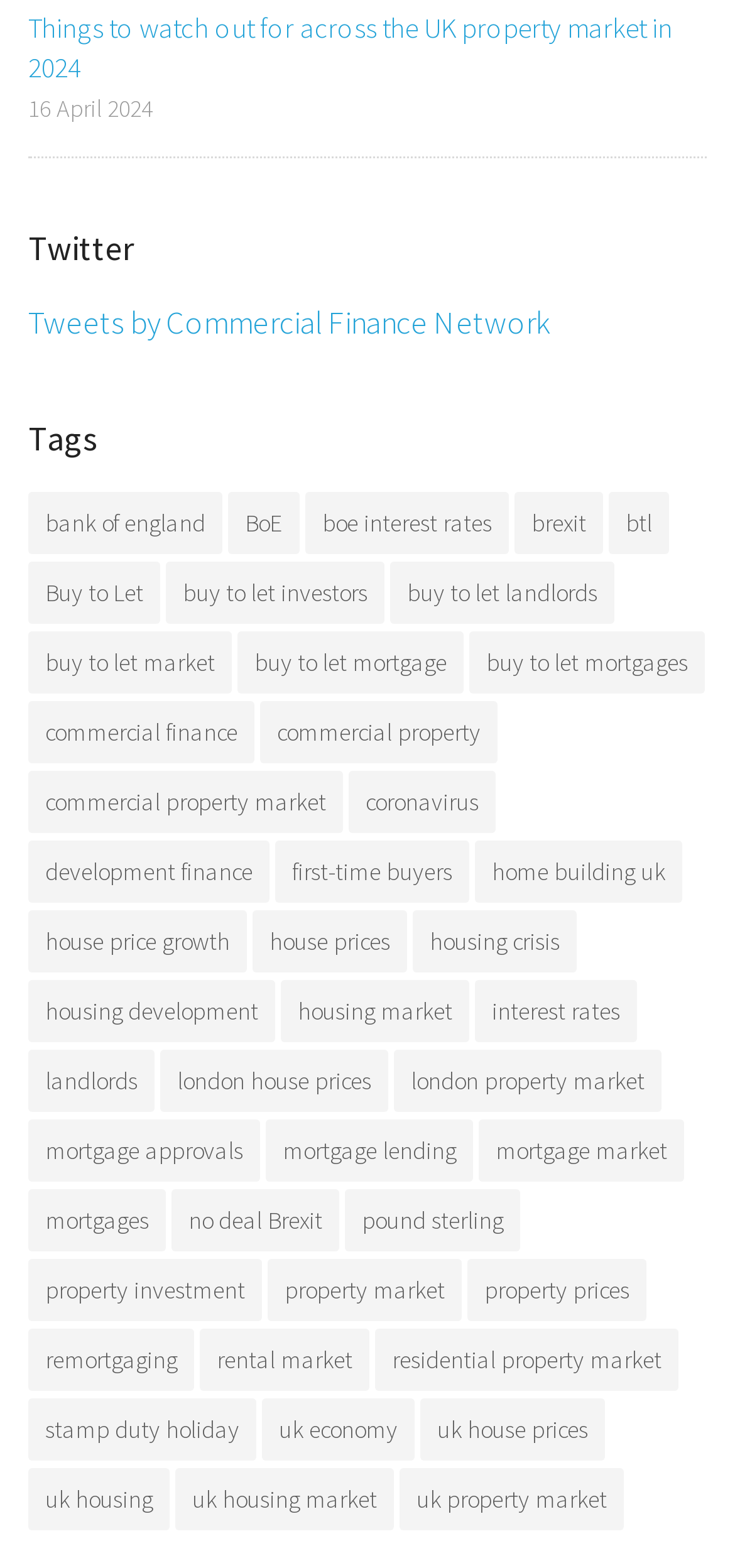What is the topic with the most items?
Make sure to answer the question with a detailed and comprehensive explanation.

I scanned the list of tags and found that 'property market' has the most items, with 817 items listed.